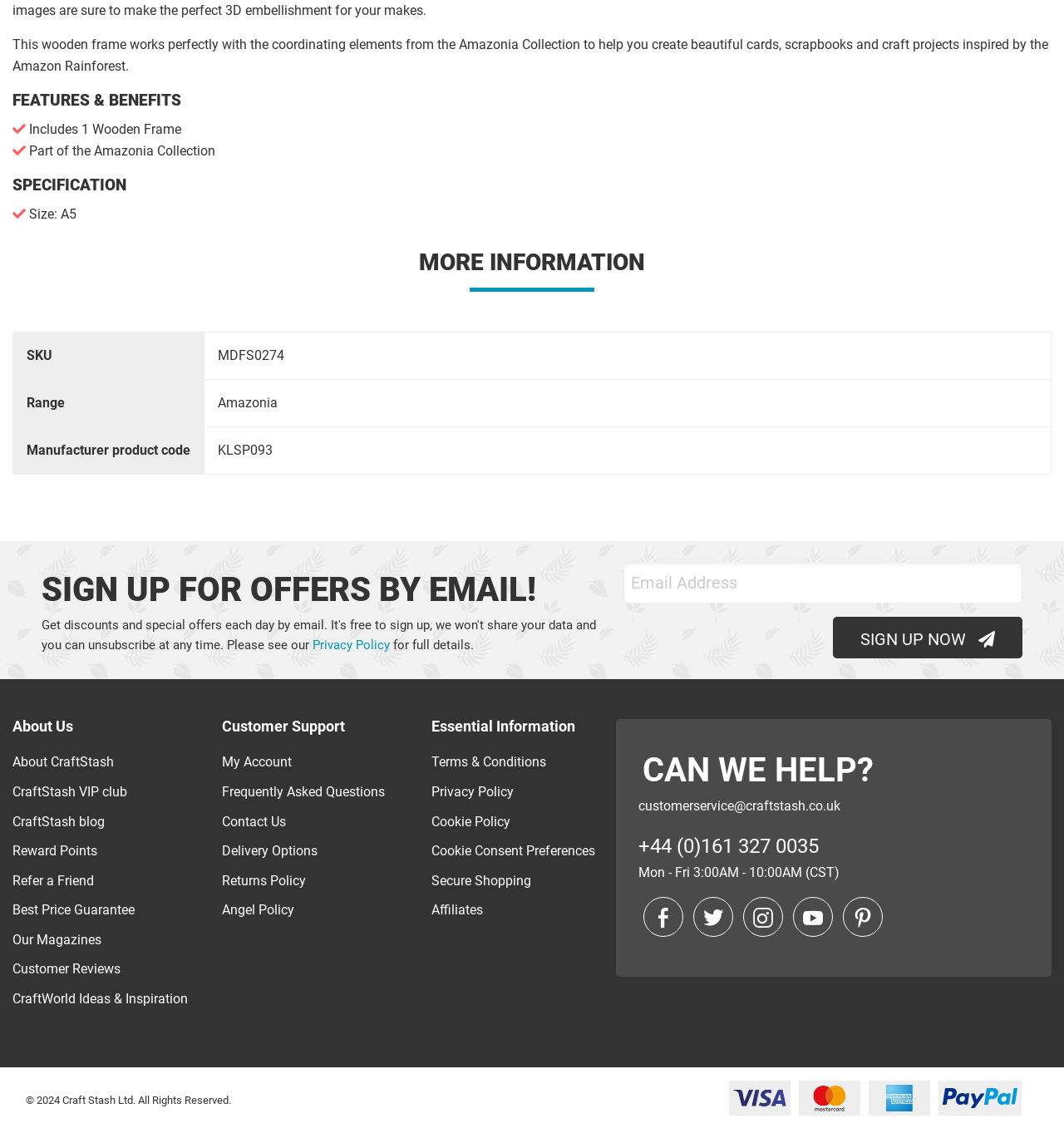What is the product name?
Can you offer a detailed and complete answer to this question?

The product name is 'Wooden Frame' as it is mentioned in the description at the top of the webpage, which says 'This wooden frame works perfectly with the coordinating elements from the Amazonia Collection to help you create beautiful cards, scrapbooks and craft projects inspired by the Amazon Rainforest.'